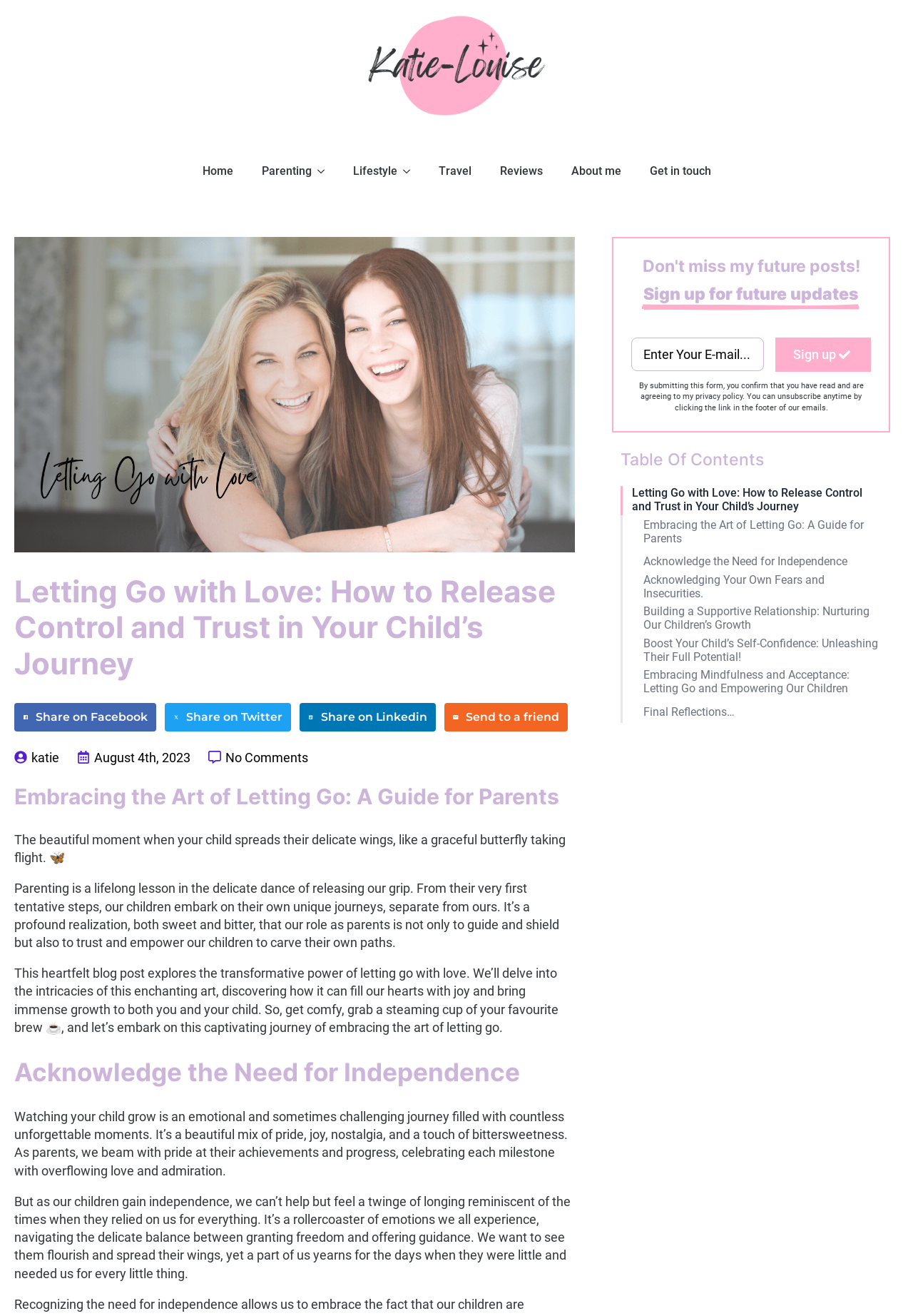Provide the bounding box coordinates of the area you need to click to execute the following instruction: "Click on the 'Home' link".

[0.206, 0.115, 0.271, 0.145]